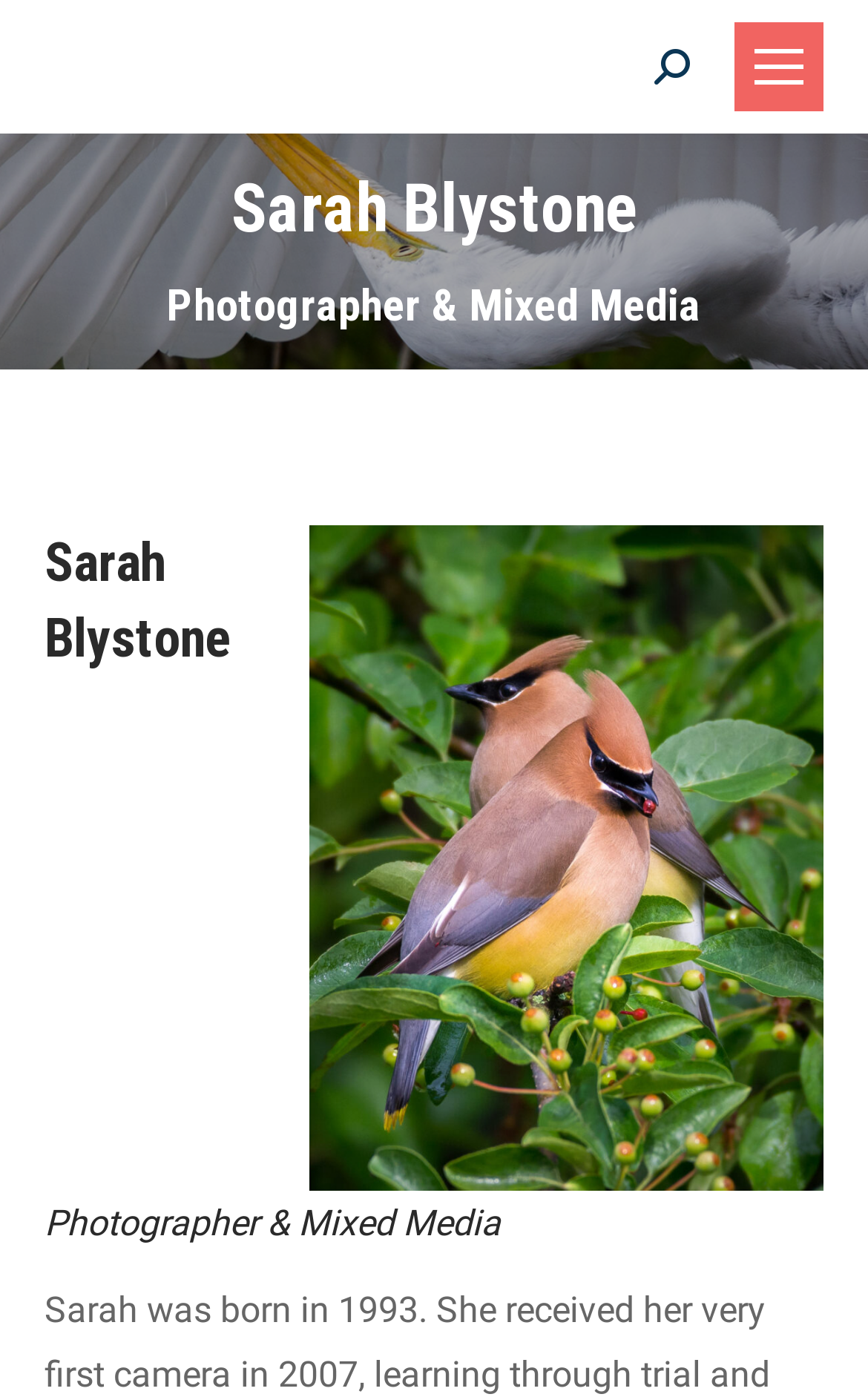Illustrate the webpage thoroughly, mentioning all important details.

The webpage is about Sarah Blystone, a photographer and mixed media artist, and her connection to the Cecil County Arts Council. 

At the top right corner, there is a mobile menu icon and a search bar with a magnifying glass icon. The search bar has a label "Search:" next to it. 

On the top left, there is a link to the Cecil County Arts Council, accompanied by an image with the same name. 

Below the top section, there is a large heading that spans across the page, displaying Sarah Blystone's name. Underneath, there is a smaller heading that describes her profession as a photographer and mixed media artist. 

Further down, there is a repeated mention of Sarah Blystone's name, followed by another description of her profession, which takes up a significant portion of the page.